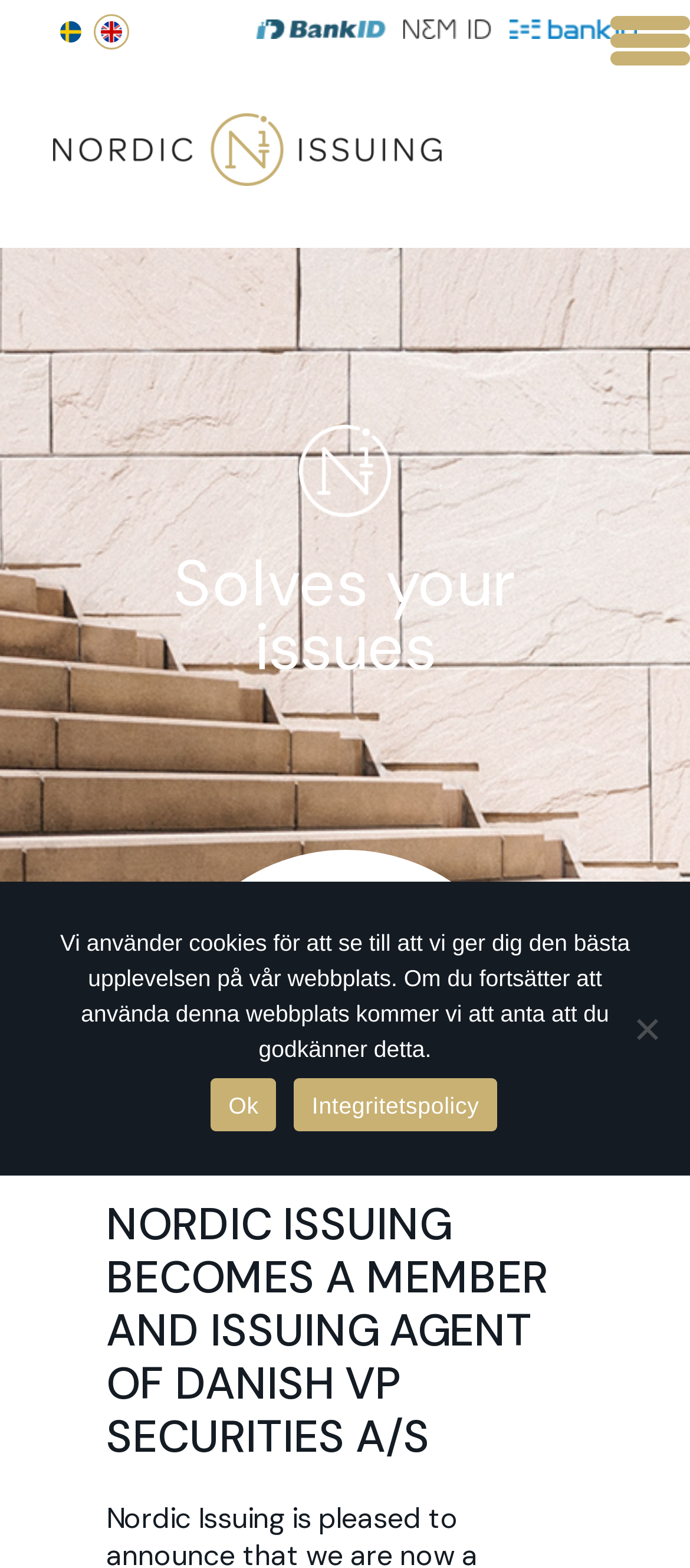Explain the webpage in detail.

The webpage is about Nordic Issuing becoming a member and issuing agent of Danish VP Securities A/S. At the top left, there is a logotype of Nordic Issuing, accompanied by three small images. Below the logotype, there are two language options, Svenska (Swedish) and English, placed side by side. 

On the top right, there is a menu trigger button. Below the language options, there is a large image of Nordic Issuing. The main content of the webpage is divided into two sections. The first section has a heading "Solves your issues" and the second section has a heading "NEWS". 

The main title of the webpage, "NORDIC ISSUING BECOMES A MEMBER AND ISSUING AGENT OF DANISH VP SECURITIES A/S", is placed at the bottom of the page. There is a cookie notice dialog at the bottom of the page, which contains a message about using cookies, an "Ok" button, a link to the privacy policy, and a "Nej" (No) button.